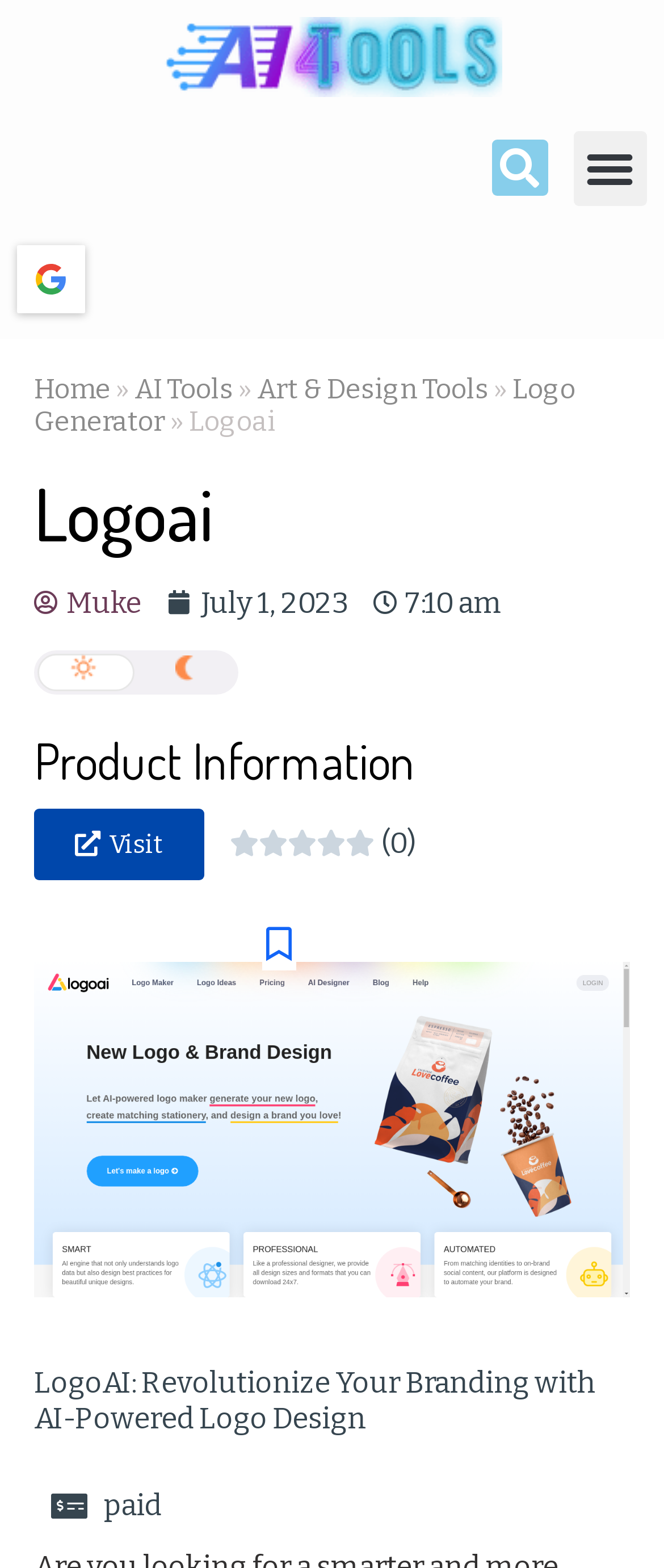Could you provide the bounding box coordinates for the portion of the screen to click to complete this instruction: "Visit the 'Logoai' website"?

[0.051, 0.516, 0.308, 0.561]